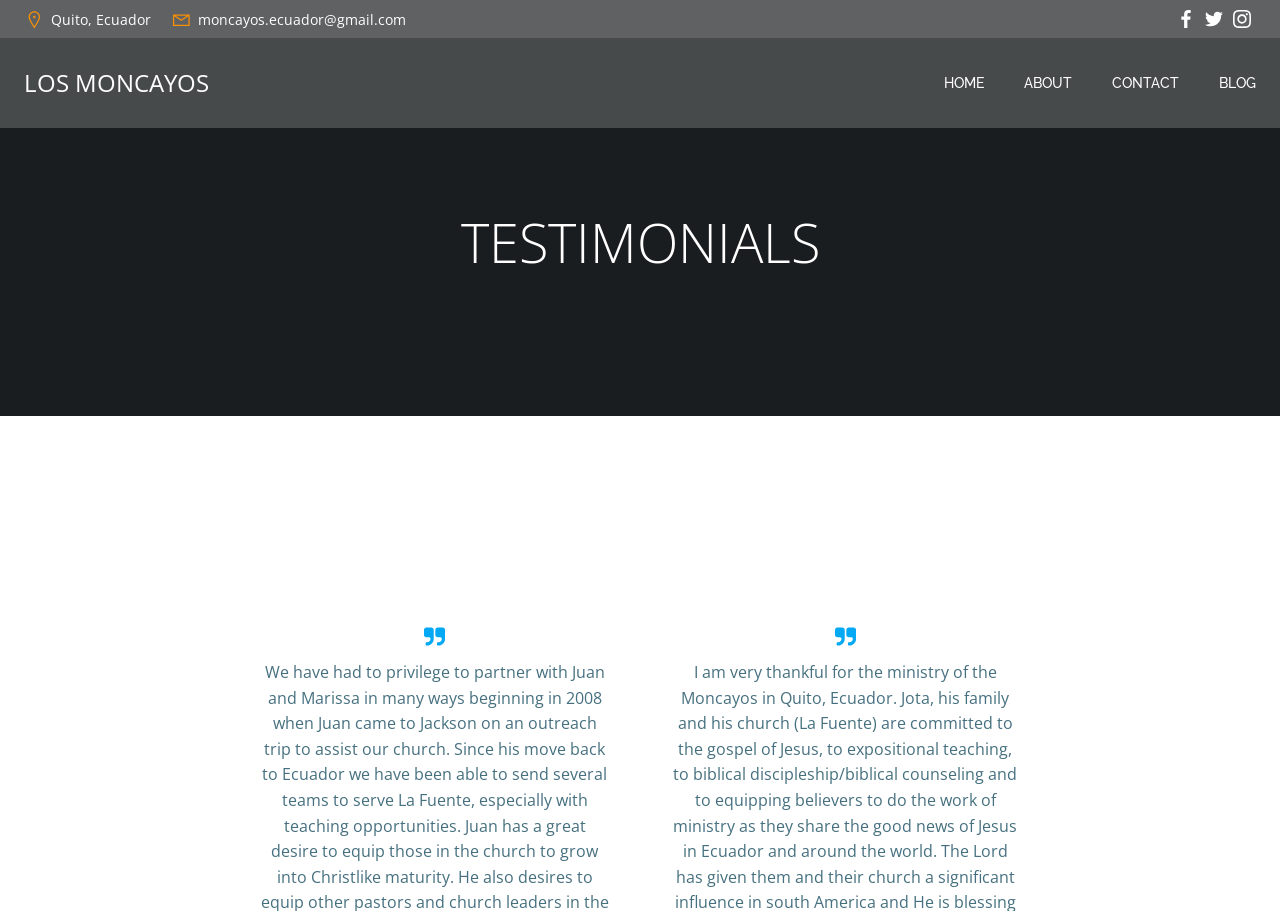Please determine the bounding box of the UI element that matches this description: HOME. The coordinates should be given as (top-left x, top-left y, bottom-right x, bottom-right y), with all values between 0 and 1.

[0.738, 0.08, 0.769, 0.103]